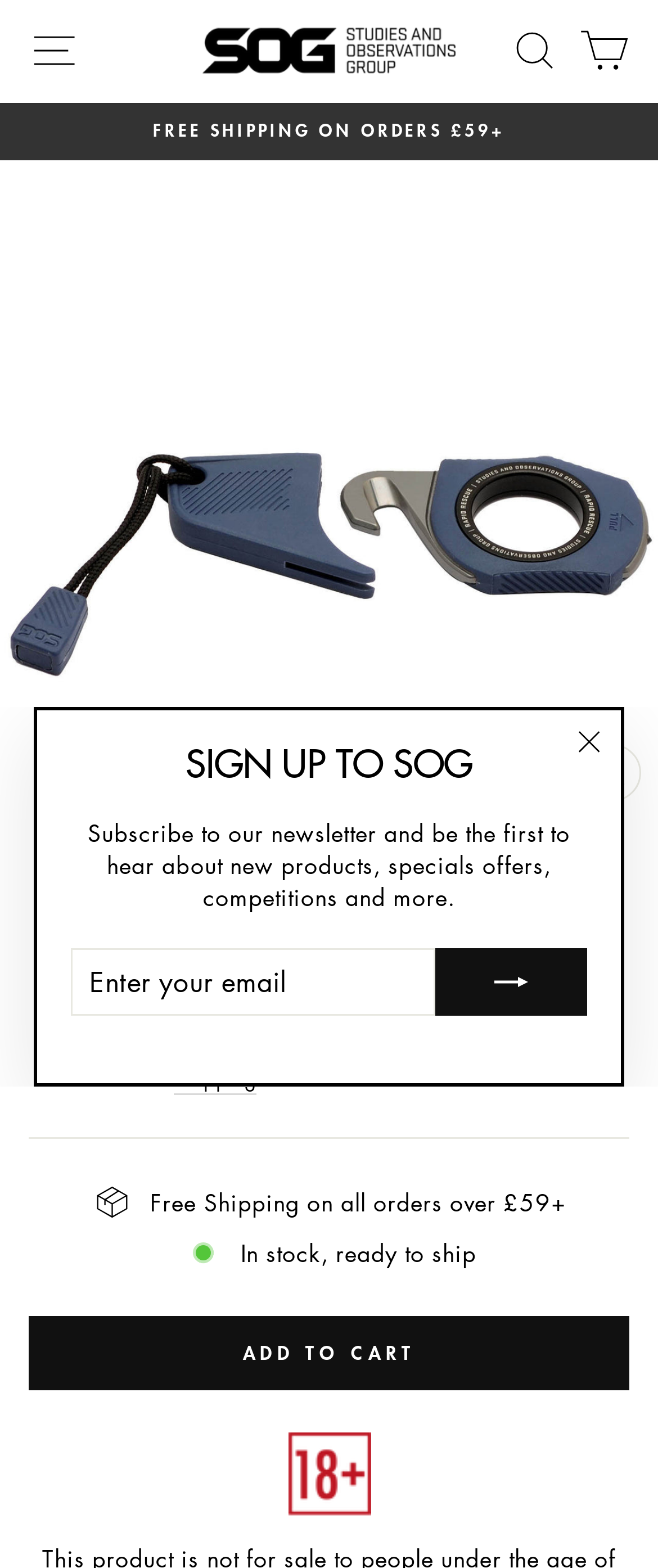Refer to the element description CLOSE (ESC) and identify the corresponding bounding box in the screenshot. Format the coordinates as (top-left x, top-left y, bottom-right x, bottom-right y) with values in the range of 0 to 1.

[0.0, 0.102, 1.0, 0.522]